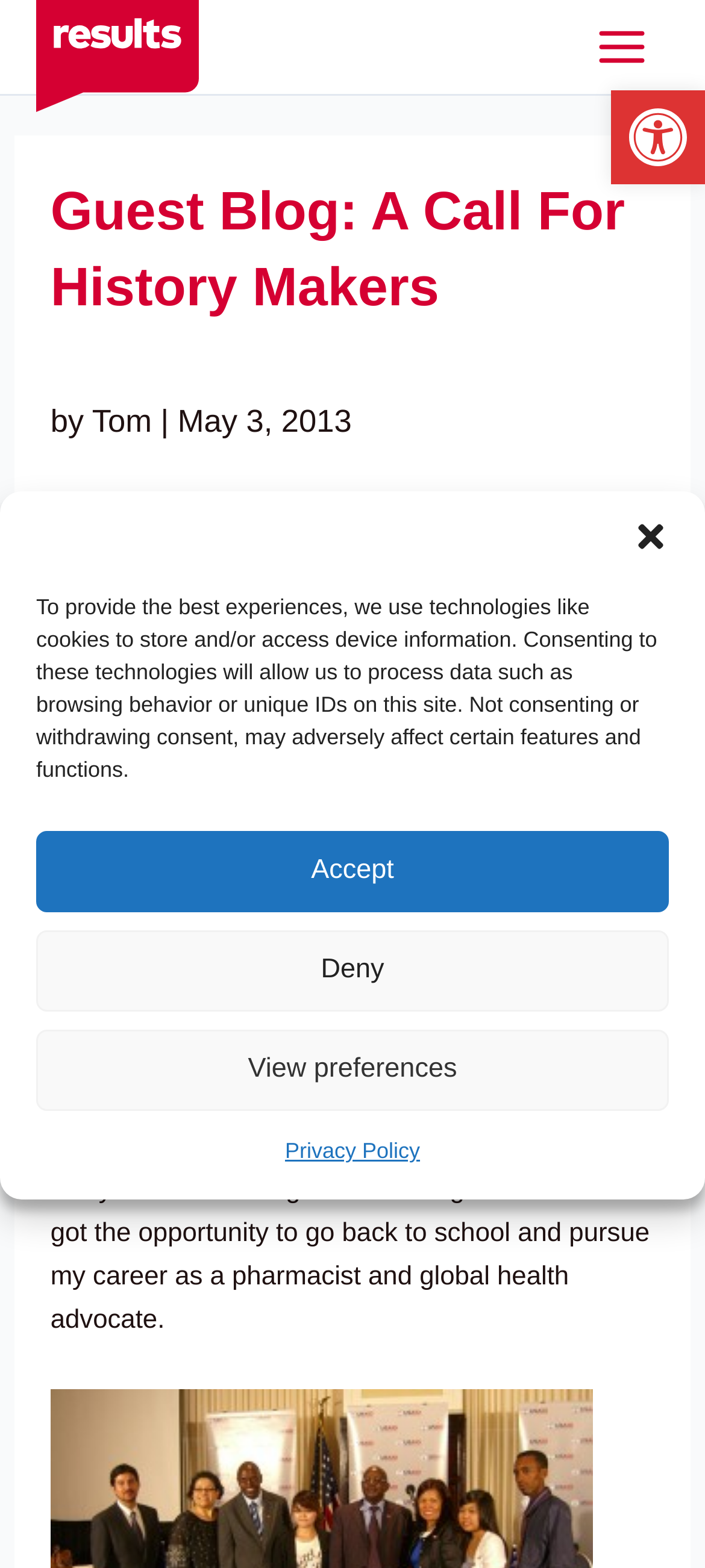Find the main header of the webpage and produce its text content.

Guest Blog: A Call For History Makers